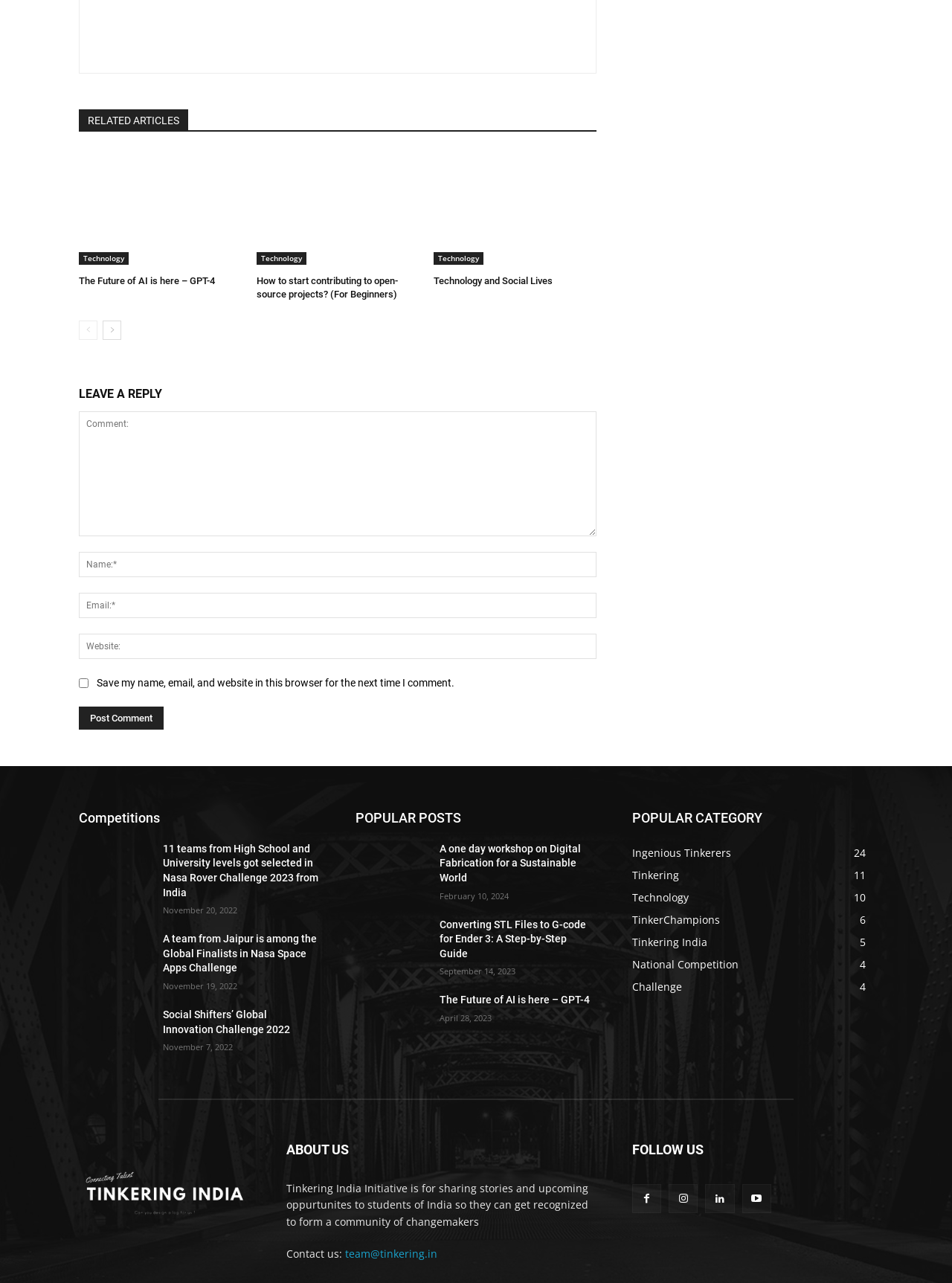Give a short answer using one word or phrase for the question:
What is the text of the 'LEAVE A REPLY' heading?

LEAVE A REPLY